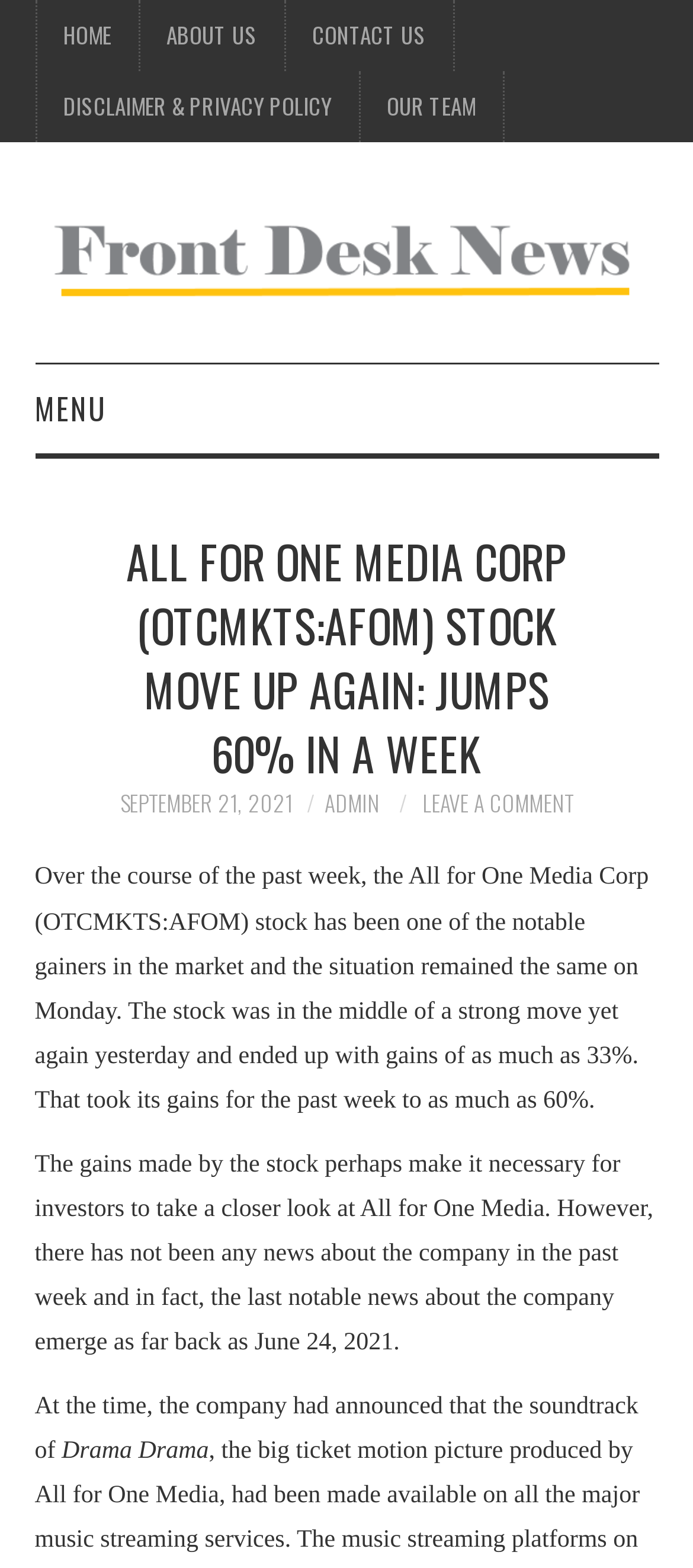Please find and generate the text of the main header of the webpage.

ALL FOR ONE MEDIA CORP (OTCMKTS:AFOM) STOCK MOVE UP AGAIN: JUMPS 60% IN A WEEK